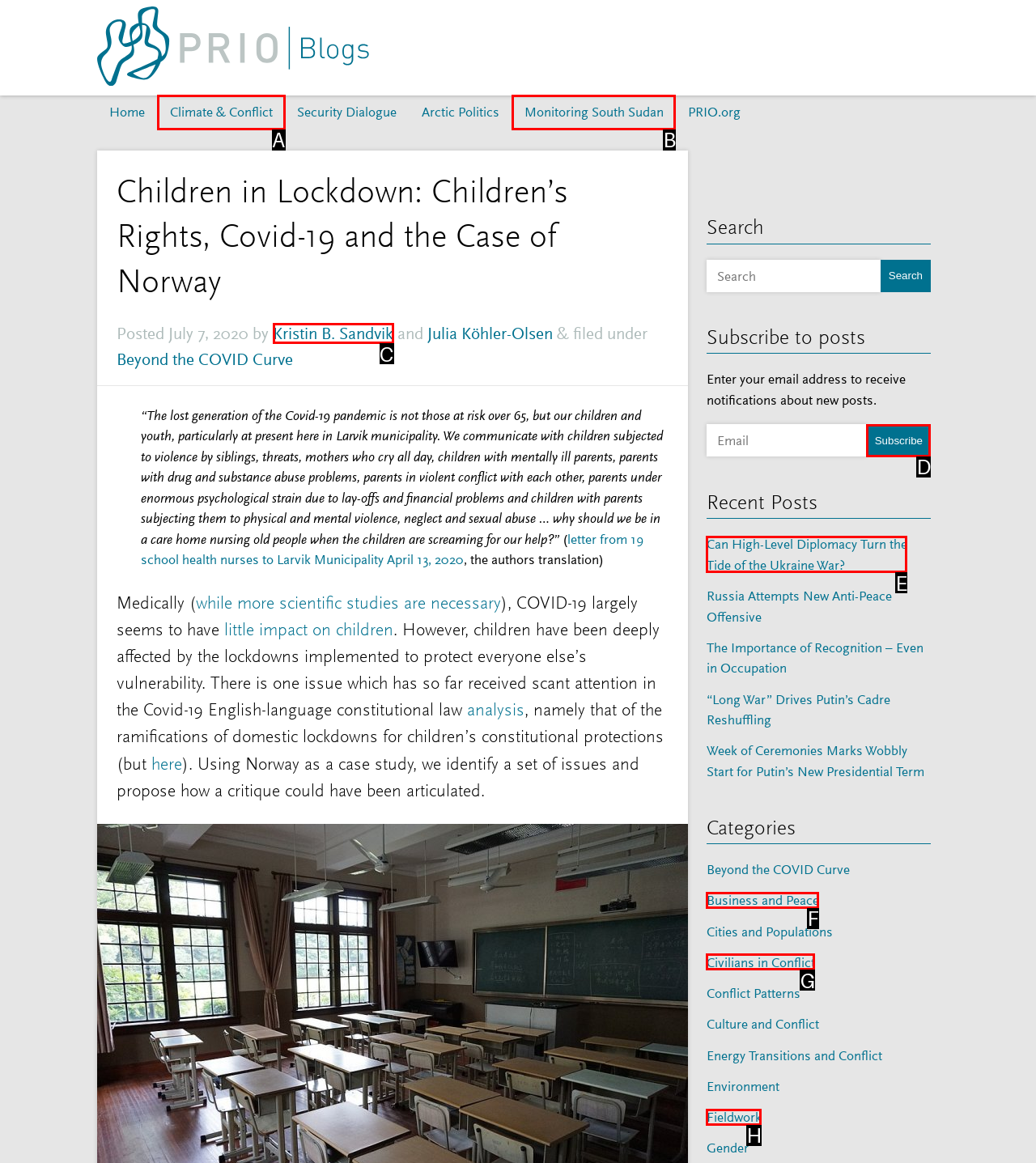Choose the option that best matches the description: title="Subscribe" value="Subscribe"
Indicate the letter of the matching option directly.

D